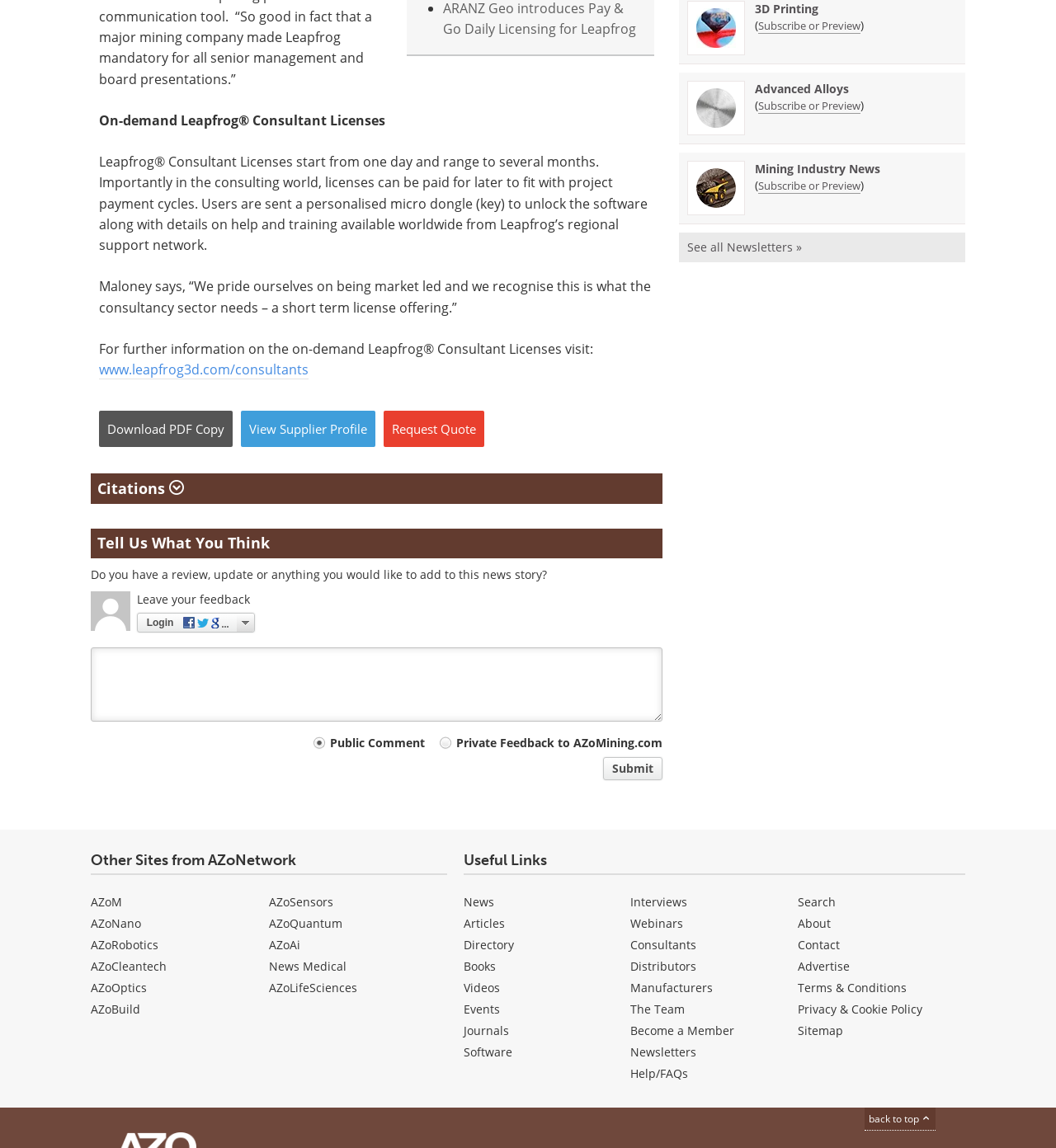Indicate the bounding box coordinates of the element that must be clicked to execute the instruction: "Leave your feedback". The coordinates should be given as four float numbers between 0 and 1, i.e., [left, top, right, bottom].

[0.13, 0.515, 0.237, 0.529]